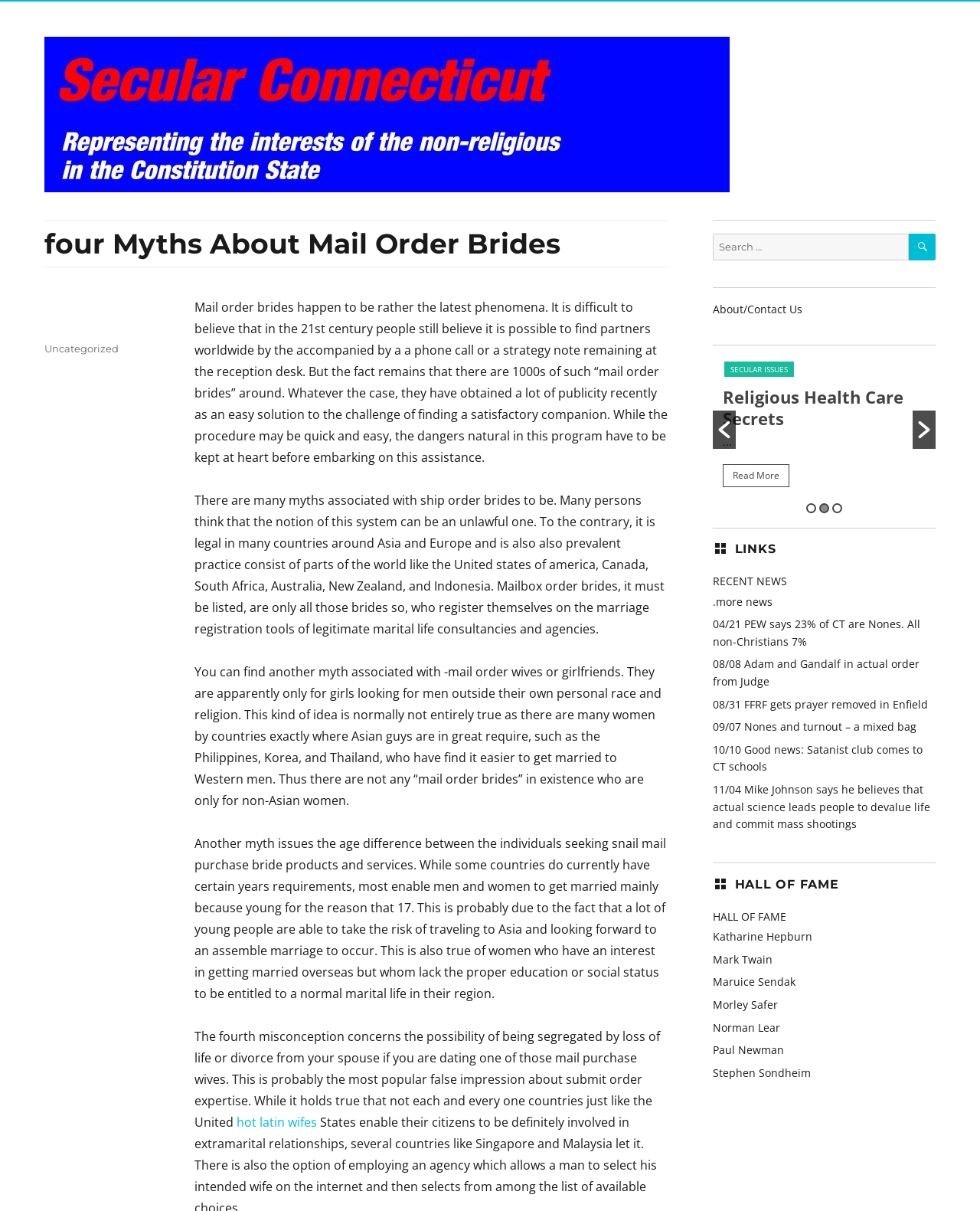Please provide a brief answer to the following inquiry using a single word or phrase:
What is the purpose of the search box?

To search the website